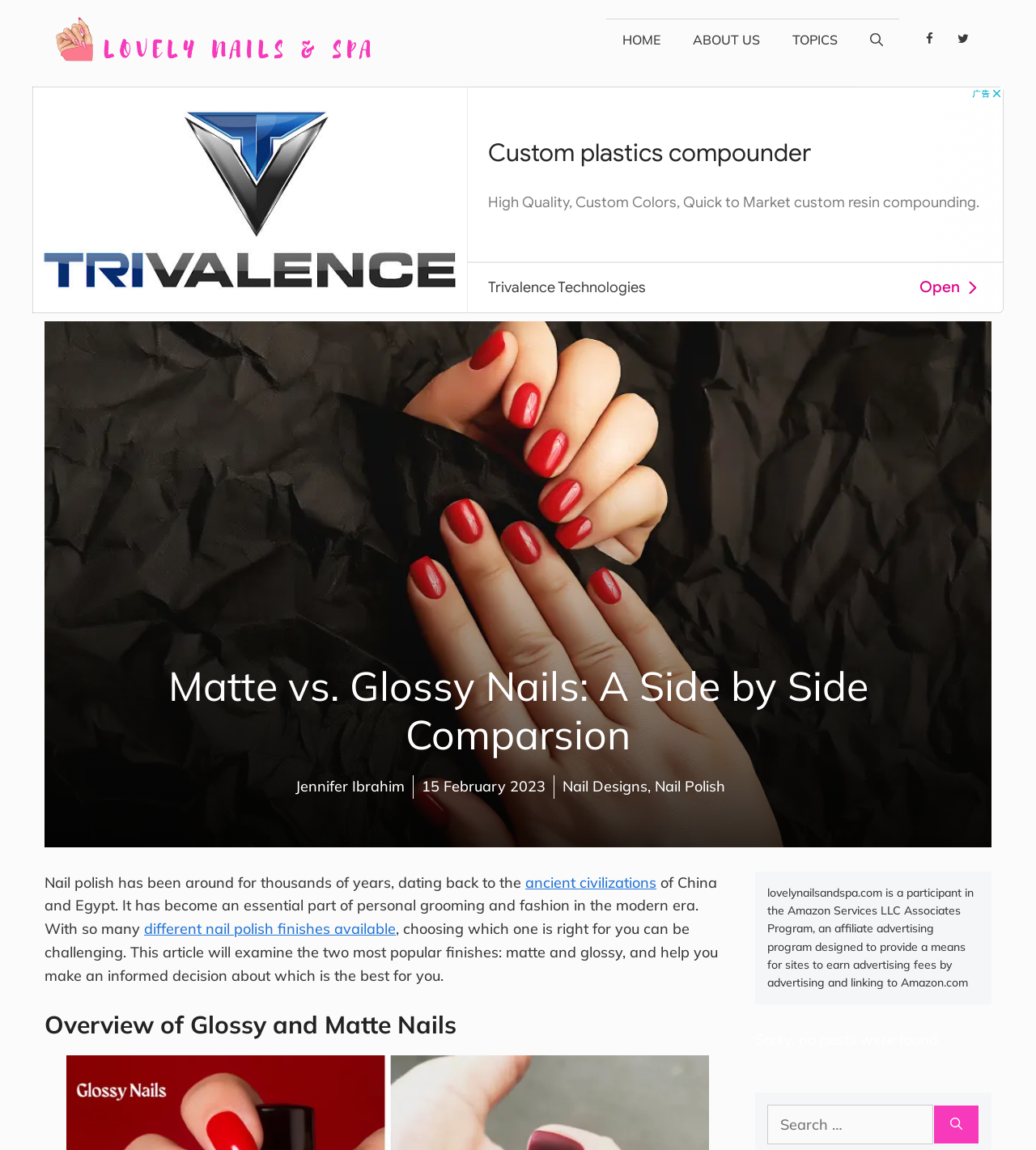Find the bounding box coordinates for the HTML element described in this sentence: "parent_node: Search for: aria-label="Search"". Provide the coordinates as four float numbers between 0 and 1, in the format [left, top, right, bottom].

[0.901, 0.946, 0.945, 0.981]